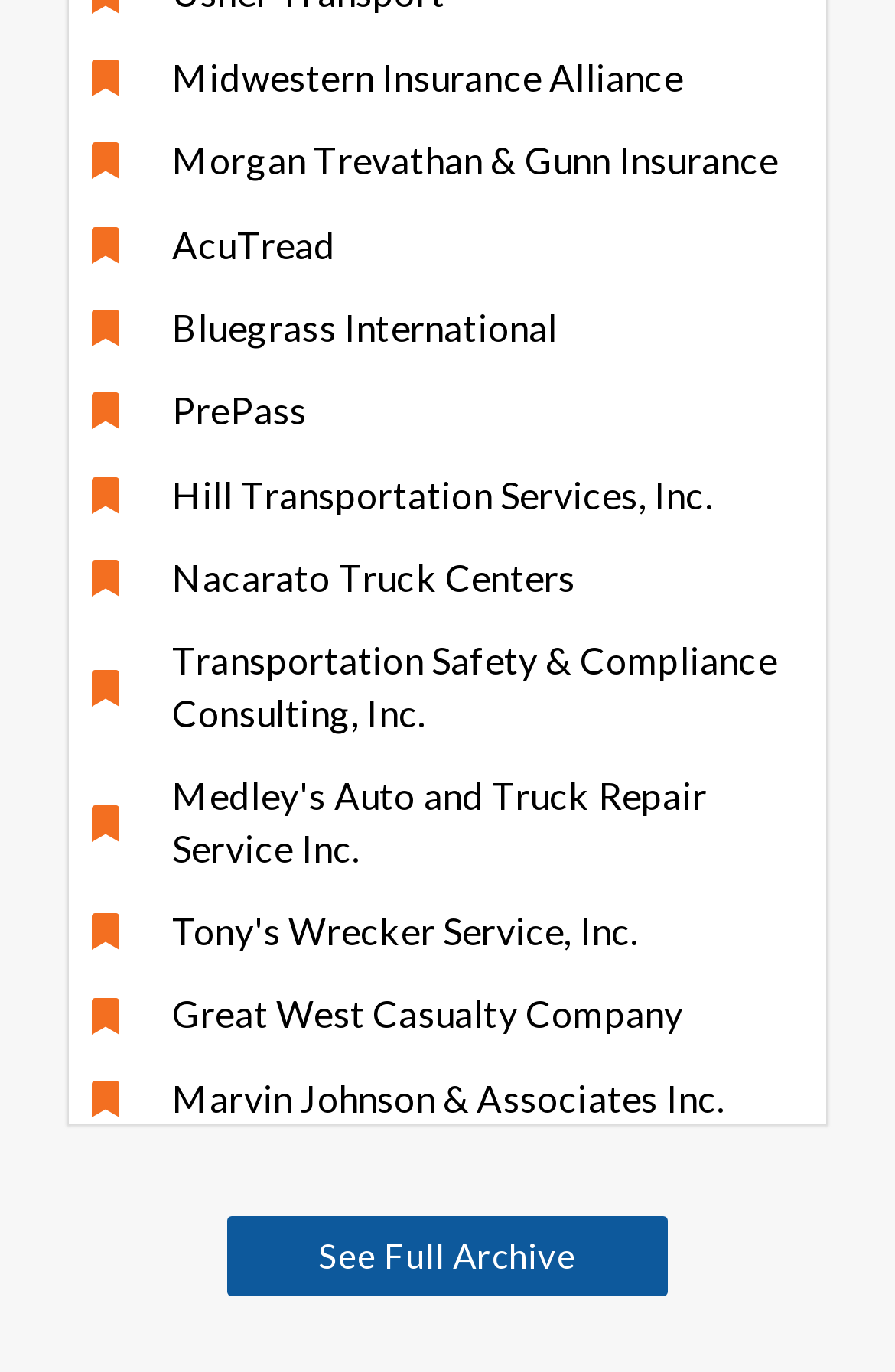What is the vertical position of the 'Midwestern Insurance Alliance' link?
Based on the image, respond with a single word or phrase.

Top